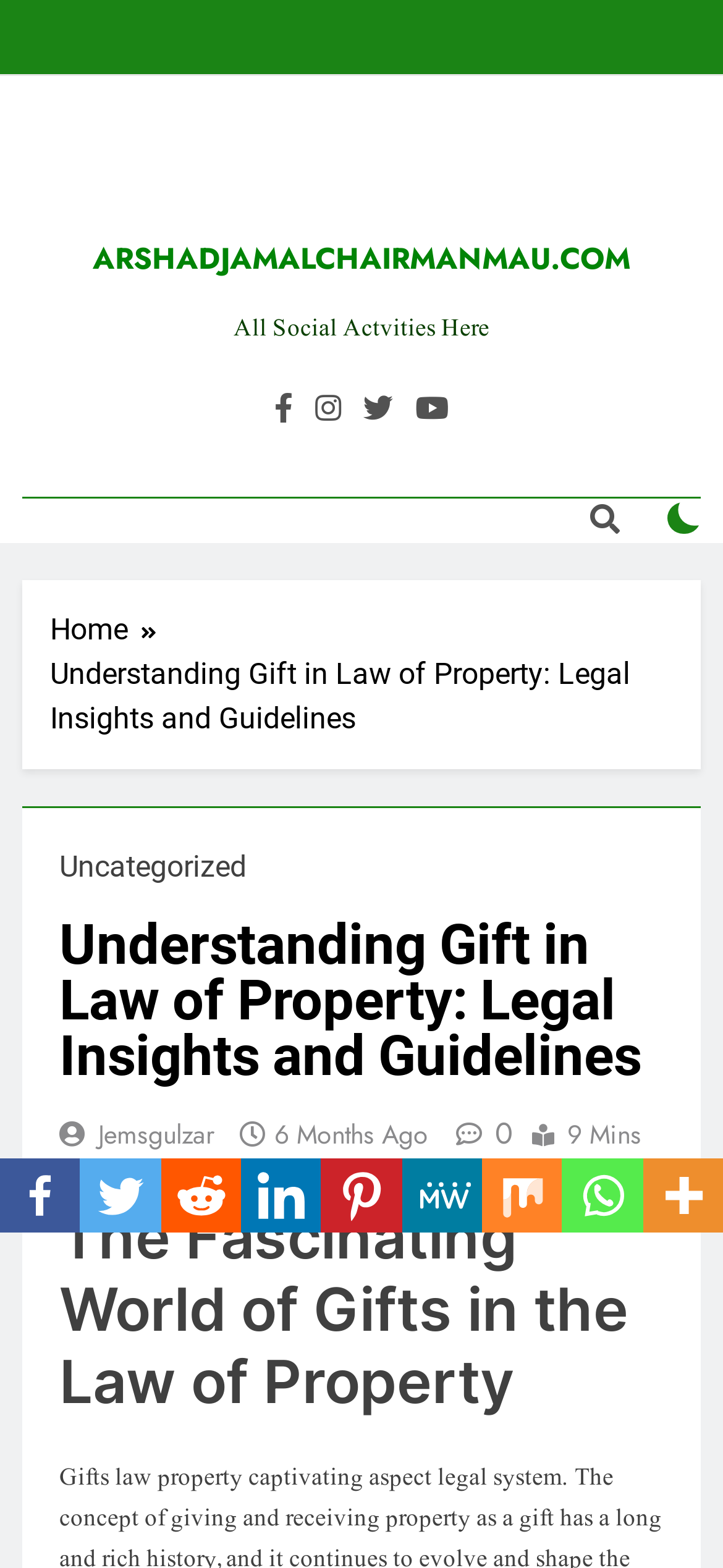Identify the coordinates of the bounding box for the element described below: "title="More"". Return the coordinates as four float numbers between 0 and 1: [left, top, right, bottom].

[0.889, 0.739, 1.0, 0.786]